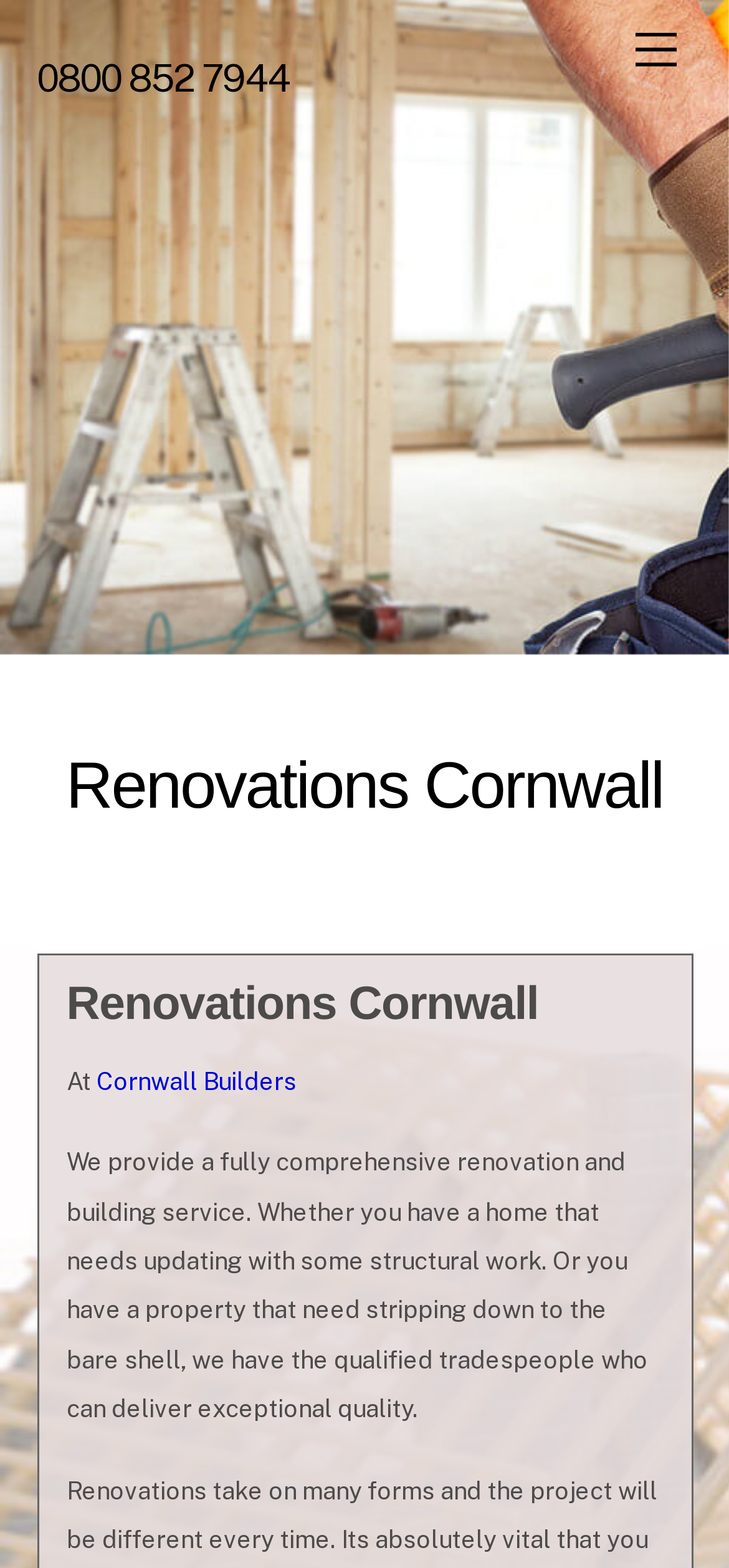Find the bounding box of the UI element described as follows: "0 Comments".

None